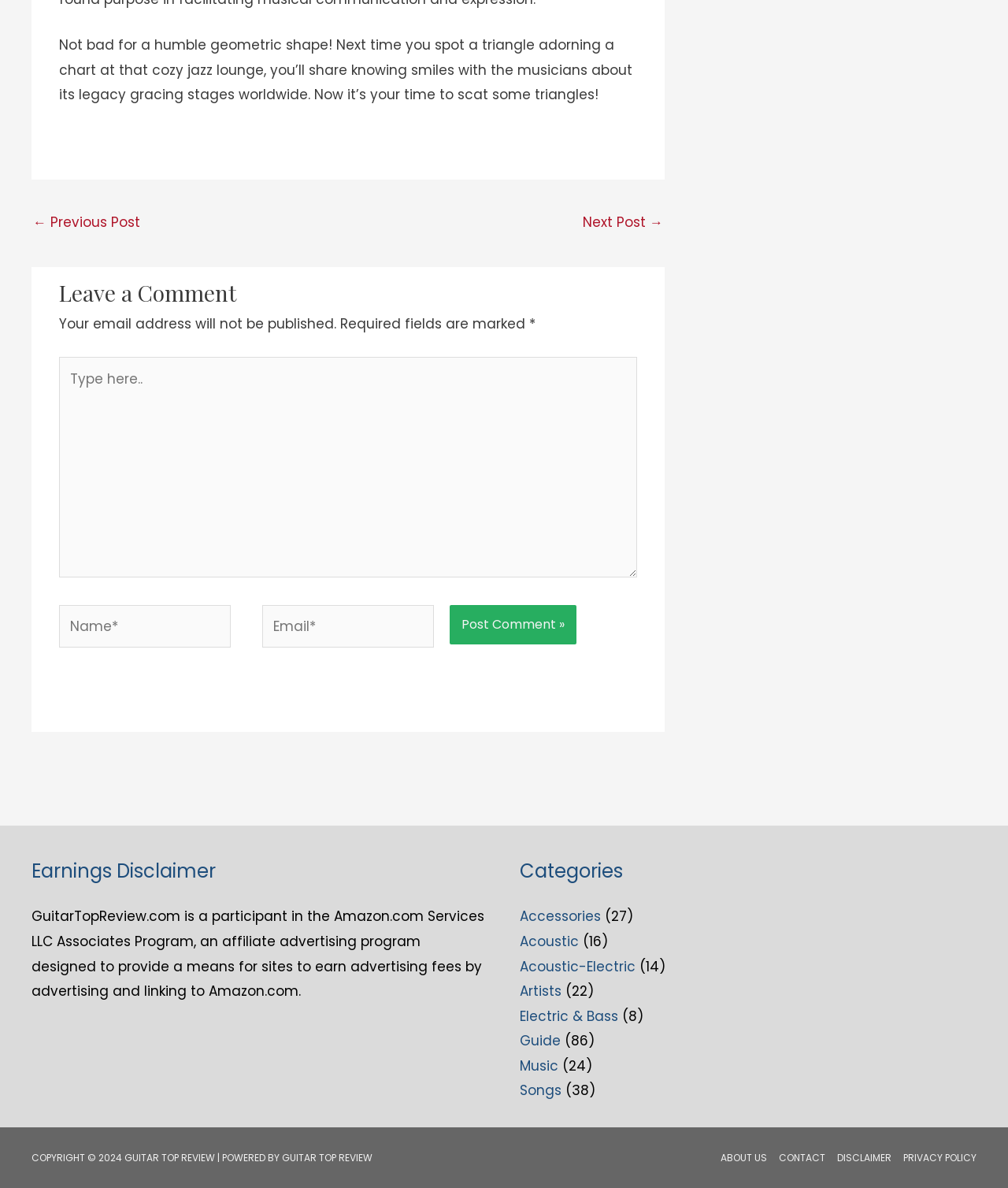Determine the bounding box coordinates of the element's region needed to click to follow the instruction: "View categories". Provide these coordinates as four float numbers between 0 and 1, formatted as [left, top, right, bottom].

[0.516, 0.722, 0.727, 0.746]